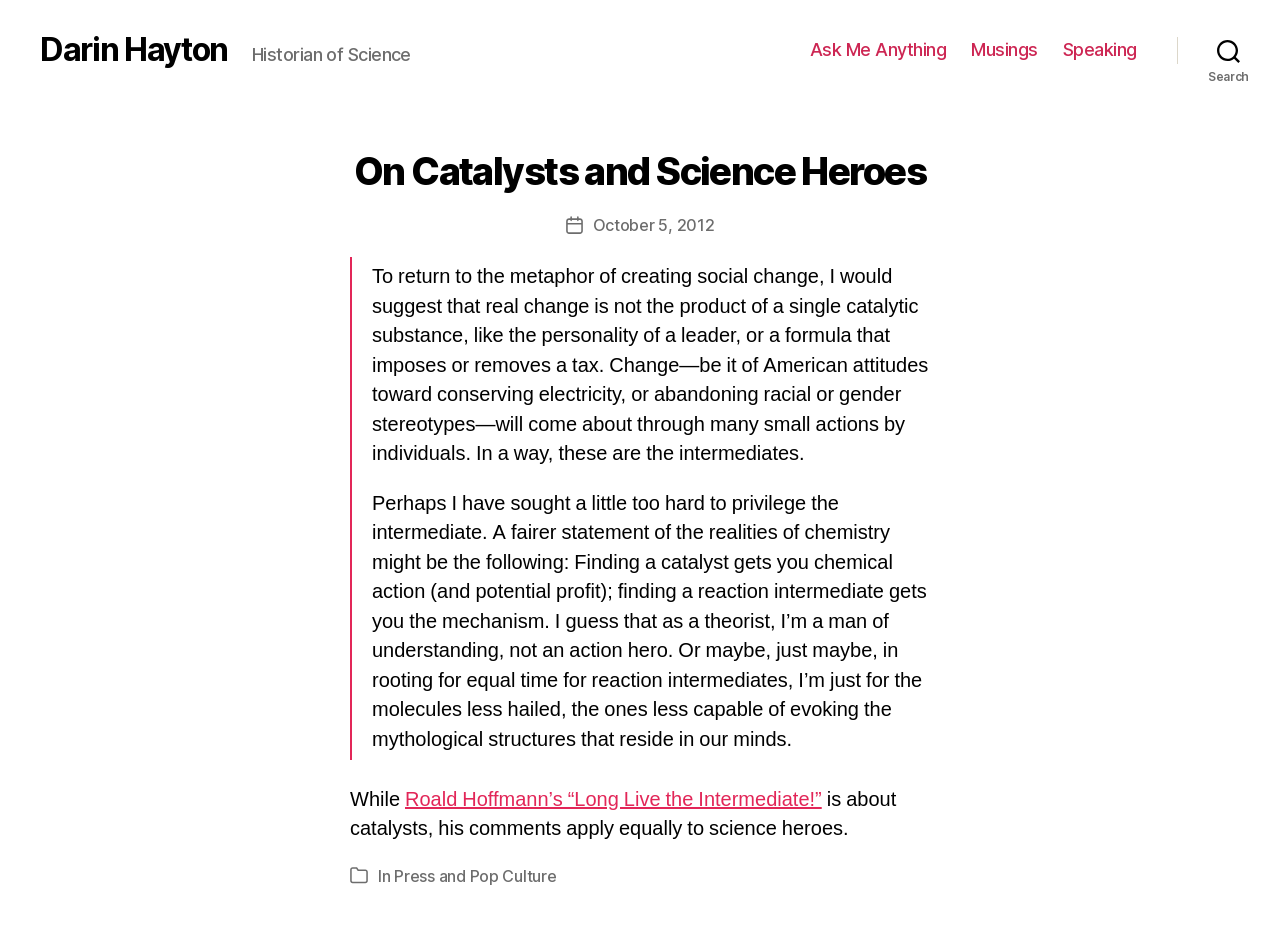Summarize the contents and layout of the webpage in detail.

The webpage is about Darin Hayton, a historian of science, and his thoughts on catalysts and science heroes. At the top left, there is a link to Darin Hayton's profile. Next to it, there is a brief description of him as a historian of science. 

On the top right, there is a horizontal navigation menu with three links: "Ask Me Anything", "Musings", and "Speaking". 

To the right of the navigation menu, there is a search button. When expanded, the search button reveals a header section with a title "On Catalysts and Science Heroes" and a post date "October 5, 2012". Below the title, there is a blockquote section that contains two paragraphs of text discussing the concept of catalysts and social change. The text explains that real change comes about through many small actions by individuals, rather than a single catalytic substance or formula.

Following the blockquote section, there is a sentence that starts with "While" and is followed by a link to "Roald Hoffmann’s “Long Live the Intermediate!”", which is about catalysts. The sentence continues to explain that the comments apply equally to science heroes. 

At the bottom of the page, there are two lines of text. The first line says "Categories" and the second line says "In Press and Pop Culture", which is a category link.